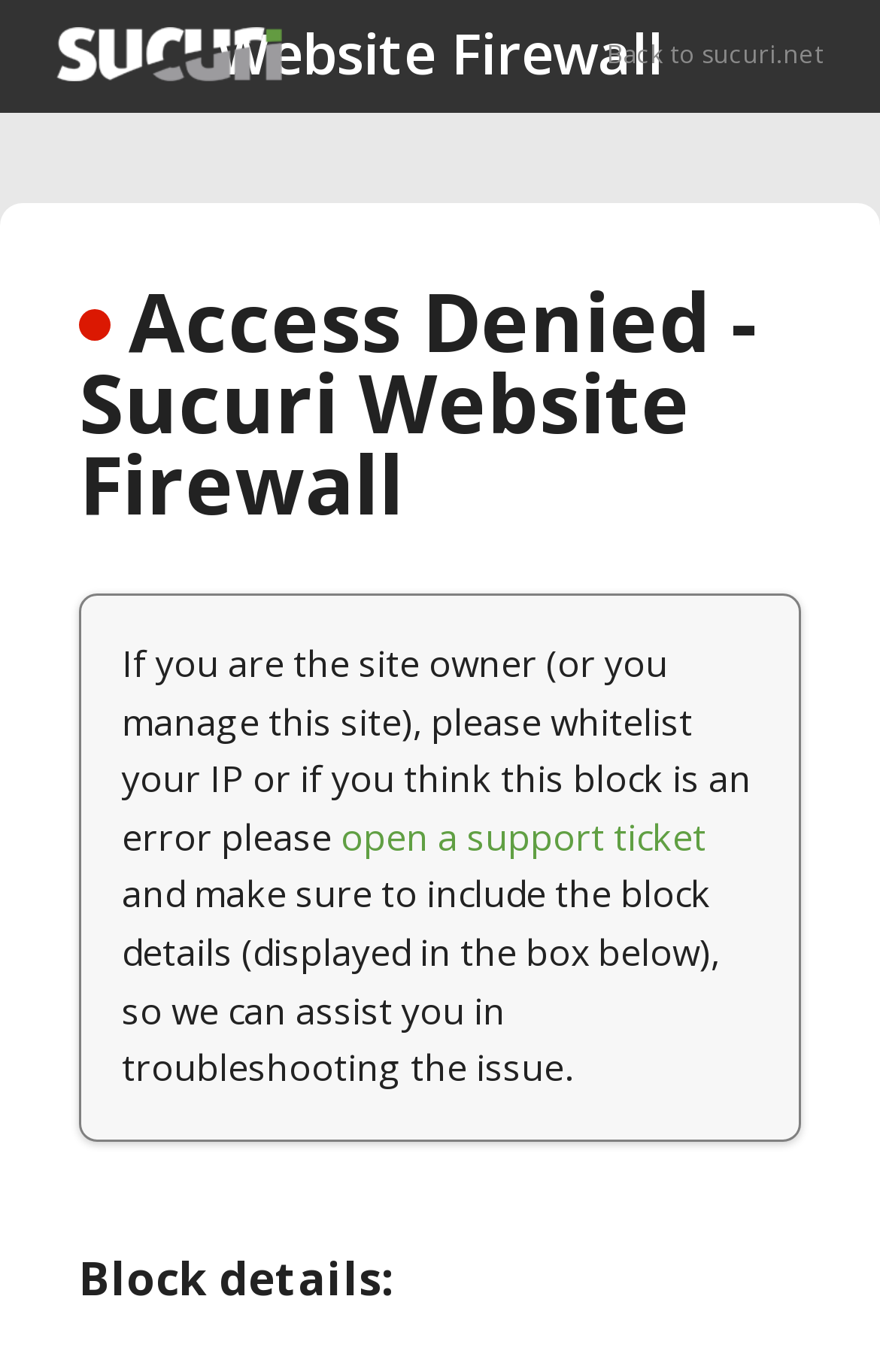What is the name of the firewall?
Please respond to the question with as much detail as possible.

The name of the firewall can be found in the header section of the webpage, where it is written as 'Website Firewall'.